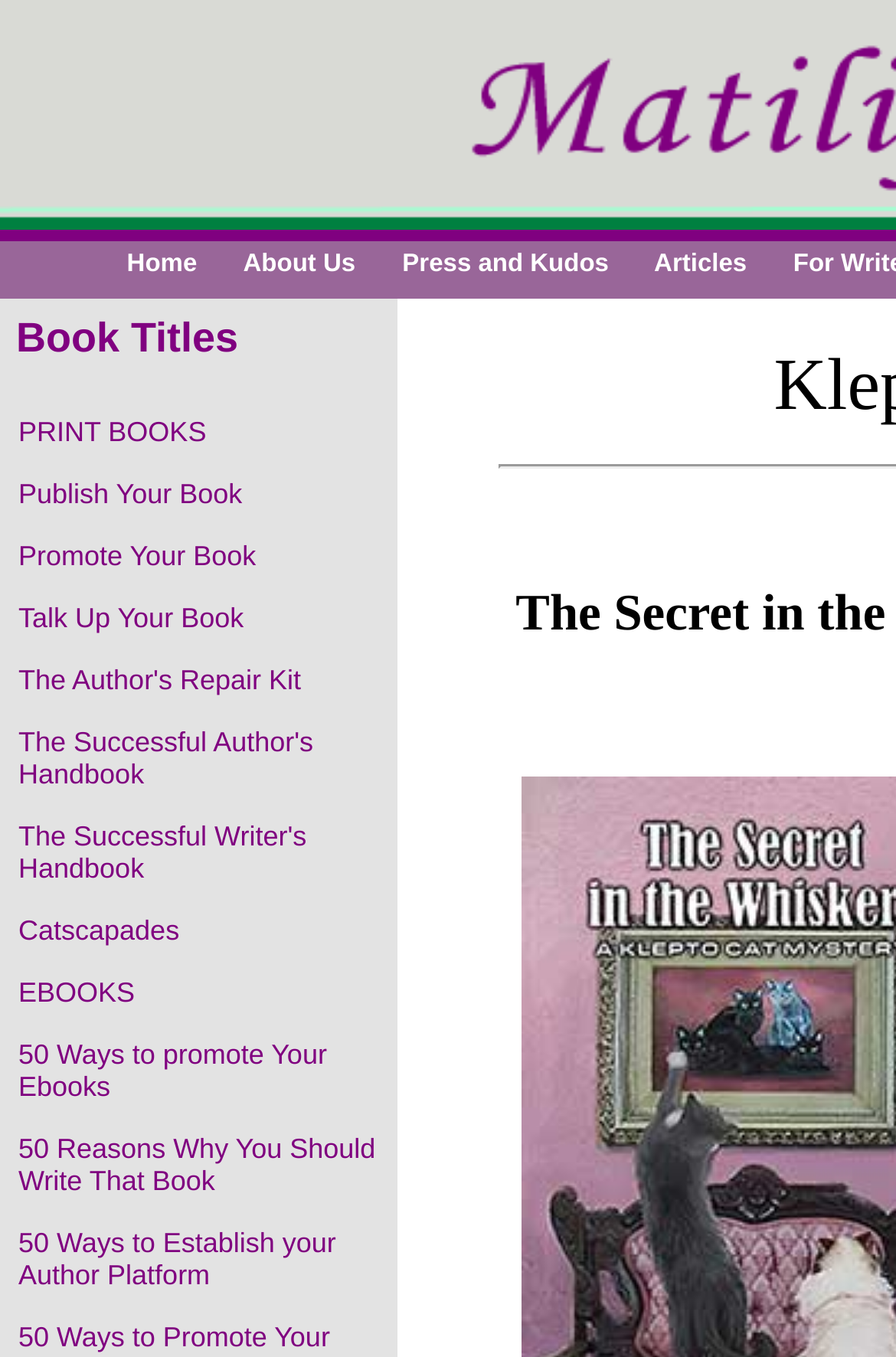Please analyze the image and provide a thorough answer to the question:
How many book titles are listed on this webpage?

I counted the number of LayoutTableCell elements that contain book titles, which are 'The Secret in the Whiskers, A Klepto Cat Mystery, Book 42 by Patricia Fry', 'The Author's Repair Kit', 'The Successful Author's Handbook', 'The Successful Writer's Handbook', 'Catscapades', and '50 Ways to promote Your Ebooks'. There are 11 such elements.